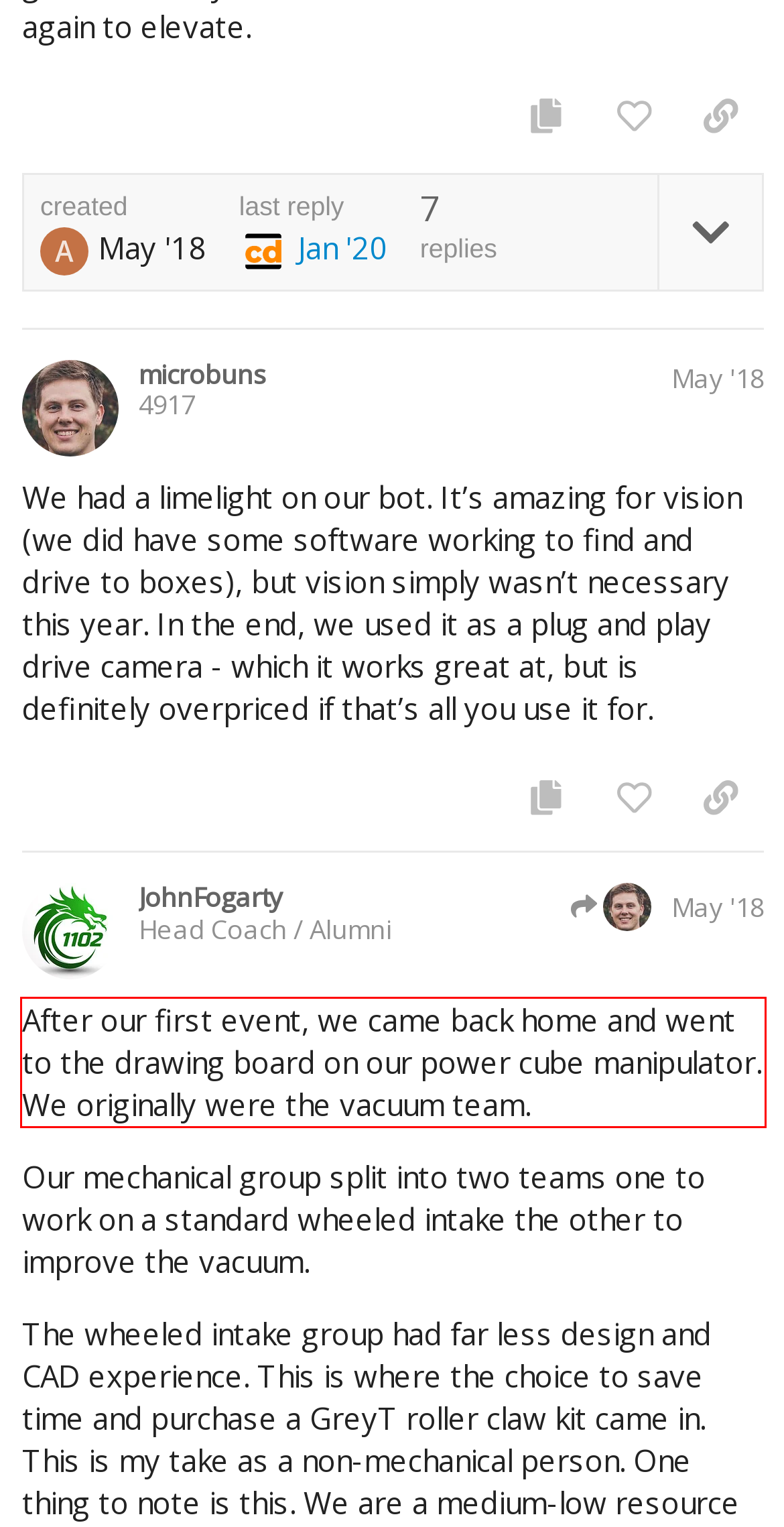Look at the screenshot of the webpage, locate the red rectangle bounding box, and generate the text content that it contains.

After our first event, we came back home and went to the drawing board on our power cube manipulator. We originally were the vacuum team.